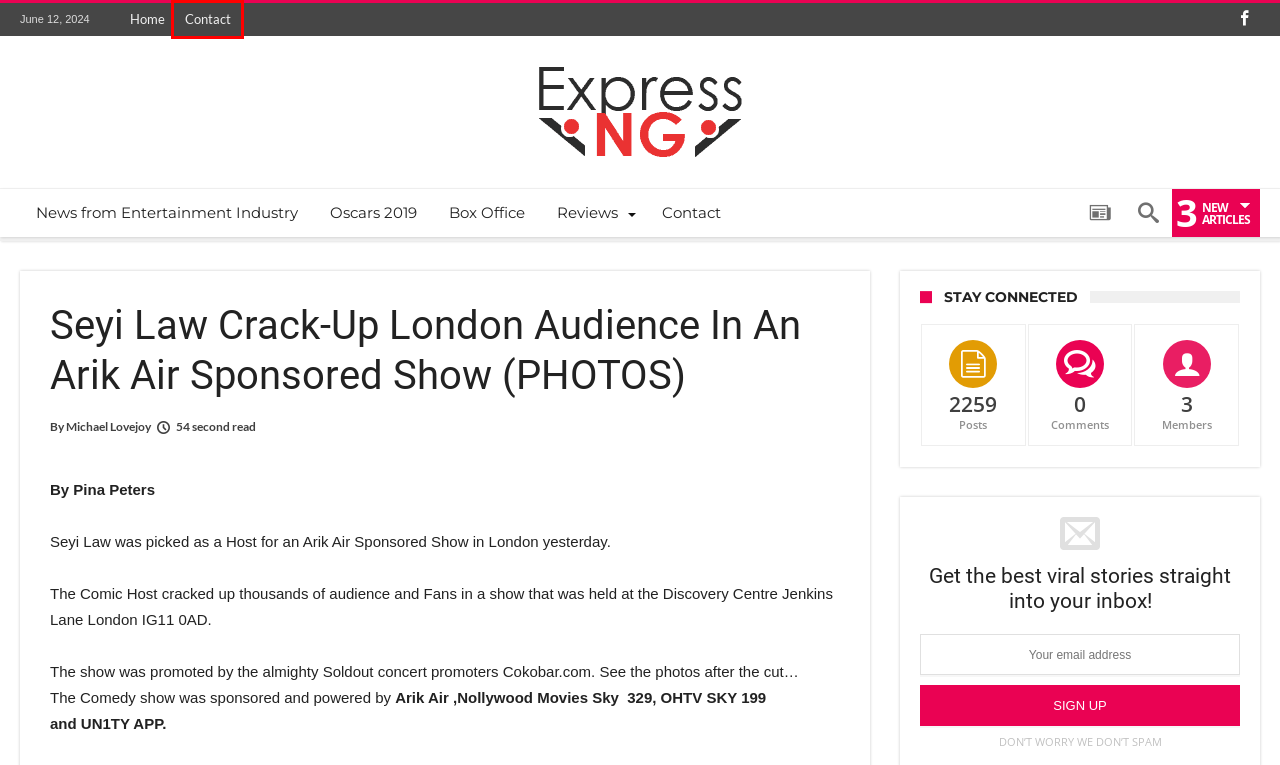Given a screenshot of a webpage with a red bounding box, please pick the webpage description that best fits the new webpage after clicking the element inside the bounding box. Here are the candidates:
A. Oscars 2019 - Entertainment Express
B. Reviews Archives - Entertainment Express
C. Box Office - Entertainment Express
D. NOLLYWOOD MOVIES SKY 329 Archives - Entertainment Express
E. Contact - Entertainment Express
F. News from Entertainment Industry - Entertainment Express
G. Entertainment Express | News From The Entertainment Industry
H. Michael Lovejoy, Author at Entertainment Express

E